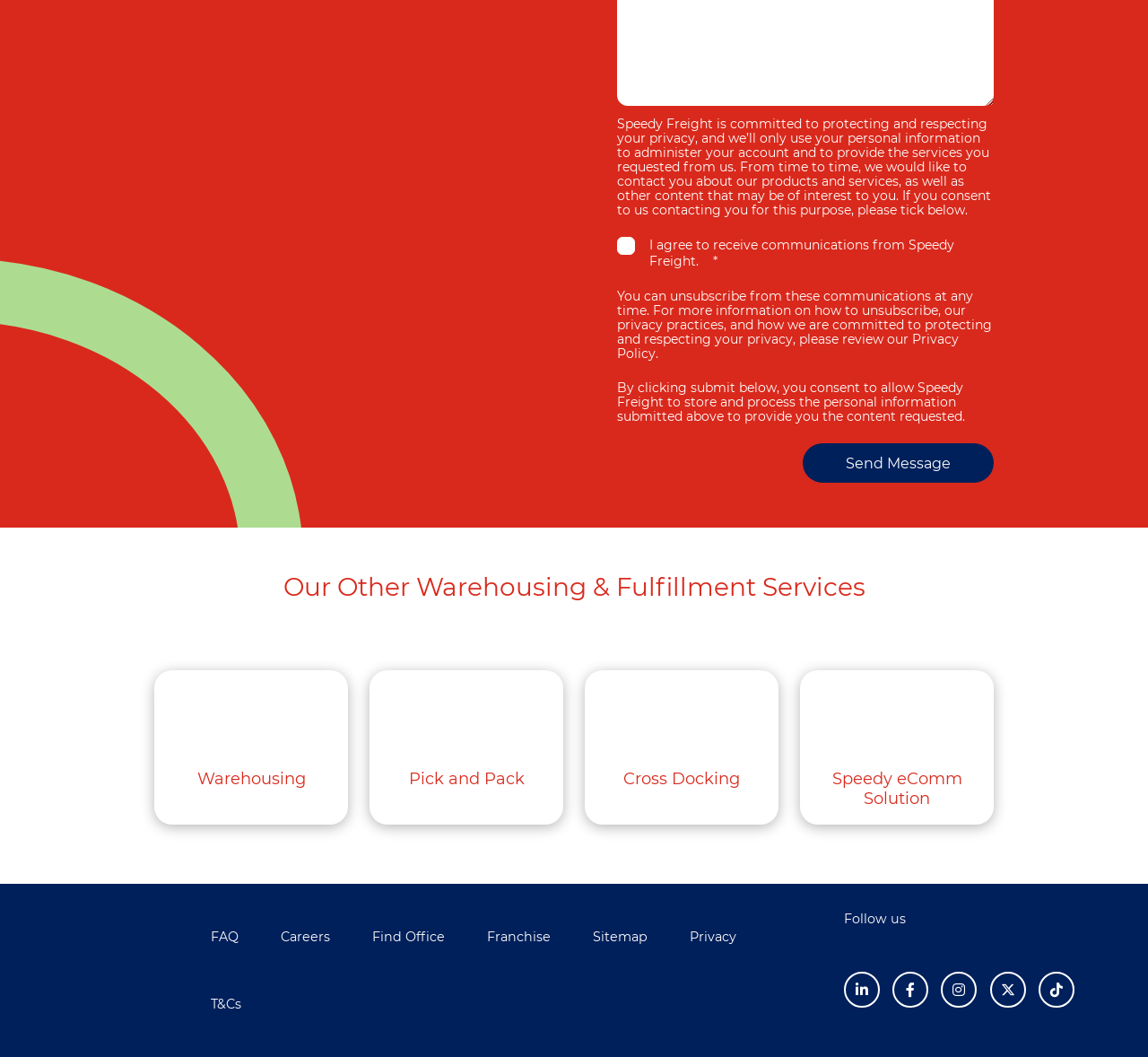Pinpoint the bounding box coordinates of the clickable element needed to complete the instruction: "Read the Privacy Policy". The coordinates should be provided as four float numbers between 0 and 1: [left, top, right, bottom].

[0.601, 0.879, 0.642, 0.894]